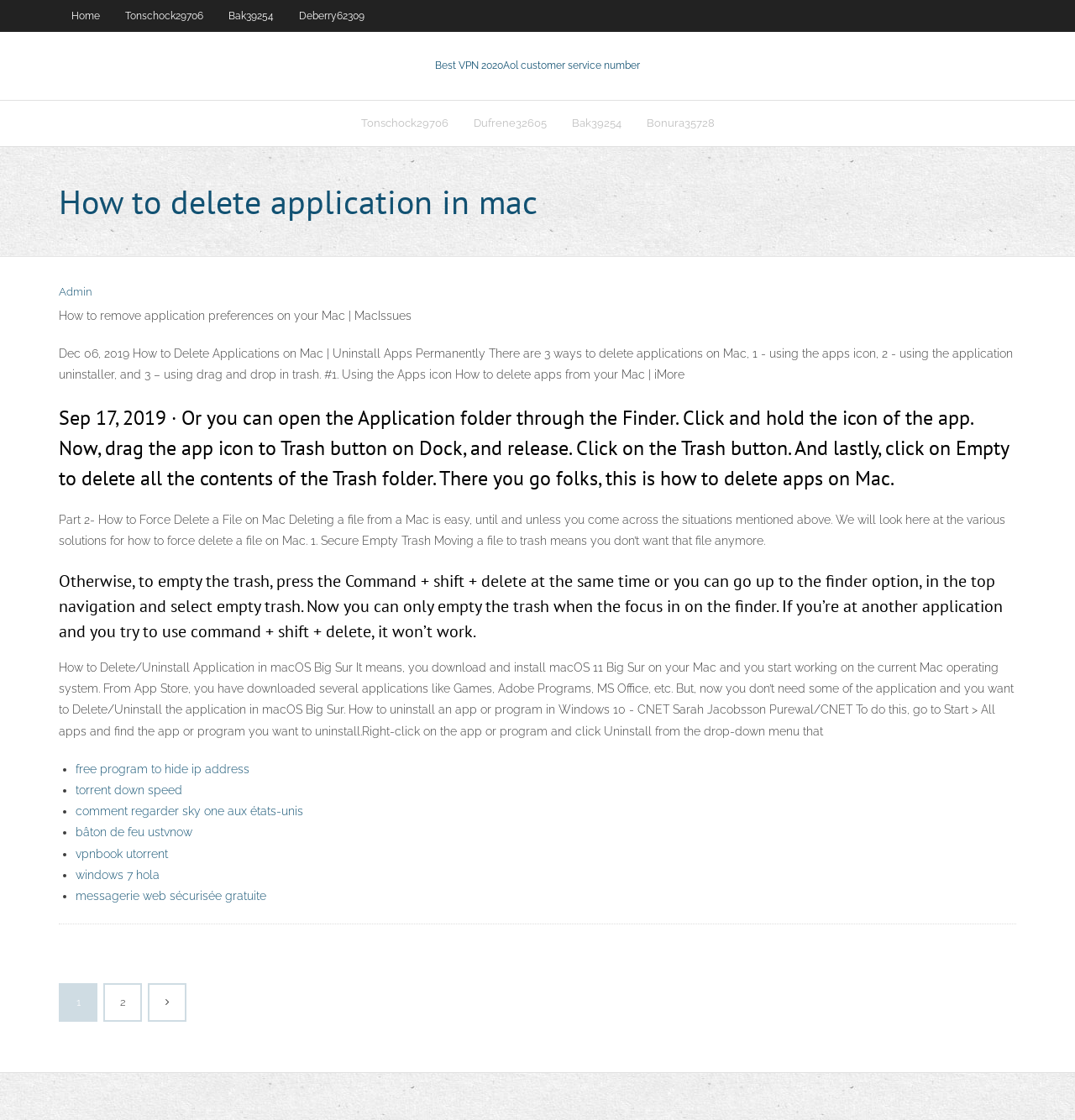Generate a comprehensive caption for the webpage you are viewing.

This webpage appears to be a blog or article page focused on providing information on how to delete applications on a Mac. At the top of the page, there is a navigation bar with links to "Home", "Tonschock29706", "Bak39254", and "Deberry62309". Below this, there is a prominent link to "Best VPN 2020" and "Aol customer service number".

The main content of the page is divided into sections, each with a heading and descriptive text. The first section is titled "How to delete application in mac" and provides a brief overview of the topic. The following sections provide step-by-step instructions on how to delete applications on a Mac, including using the app's icon, the application uninstaller, and drag-and-drop into the trash.

There are also sections that discuss how to force delete a file on Mac, including using the Secure Empty Trash feature and keyboard shortcuts. Additionally, there is a section on how to uninstall an app or program in Windows 10.

The page also features a list of links to related topics, including "free program to hide ip address", "torrent down speed", and "vpnbook utorrent", among others. These links are organized in a bulleted list with markers.

At the bottom of the page, there is a navigation link to "Записи" (which translates to "Records" in English) with links to page numbers, including "2" and a symbol for "next".